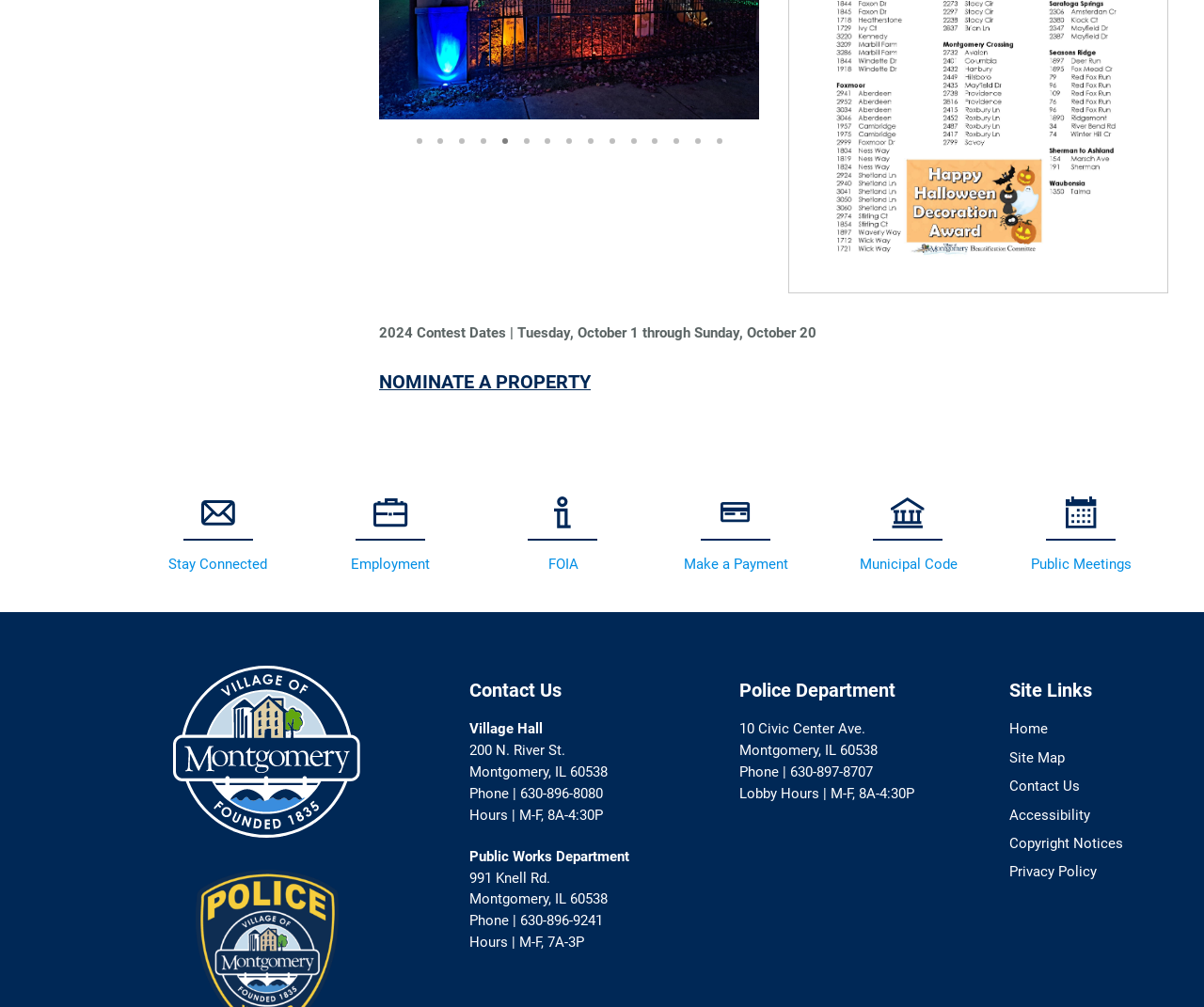Please mark the bounding box coordinates of the area that should be clicked to carry out the instruction: "Contact Us".

[0.39, 0.678, 0.577, 0.705]